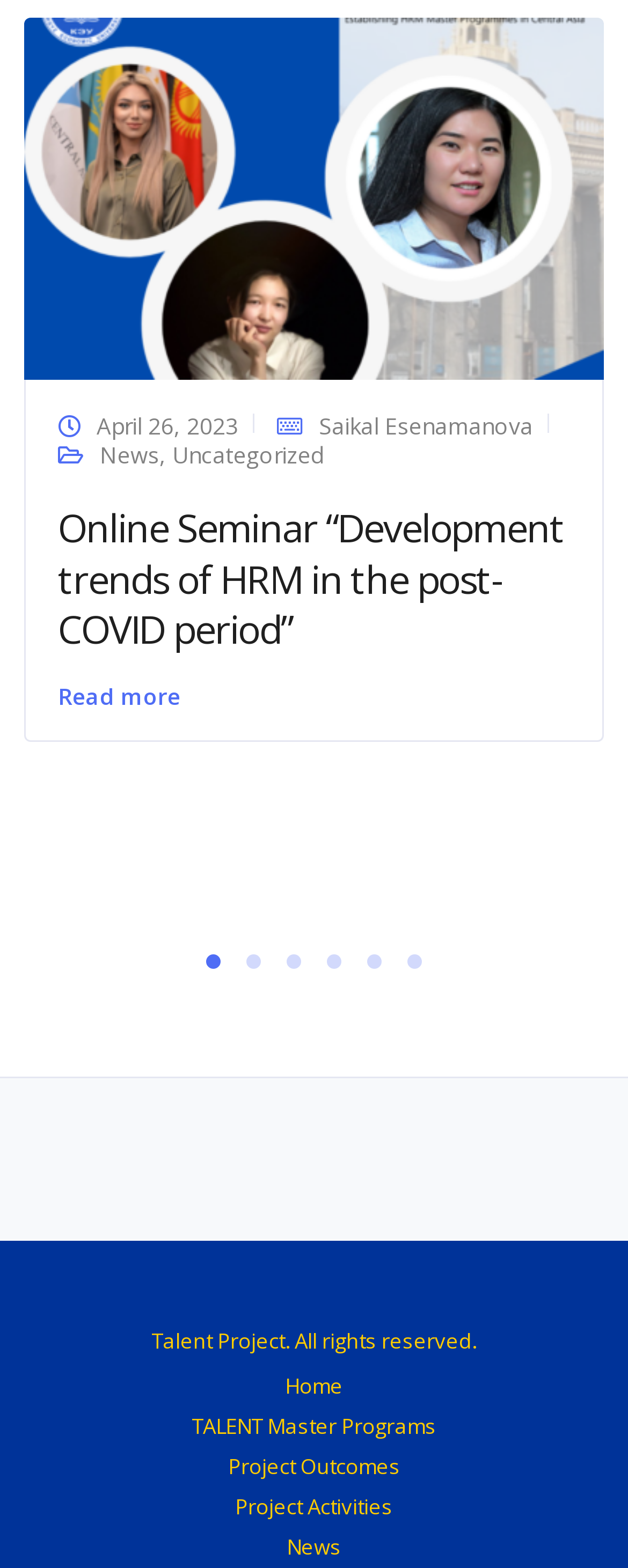Please identify the bounding box coordinates of the element's region that I should click in order to complete the following instruction: "Visit the news page". The bounding box coordinates consist of four float numbers between 0 and 1, i.e., [left, top, right, bottom].

[0.159, 0.28, 0.254, 0.3]